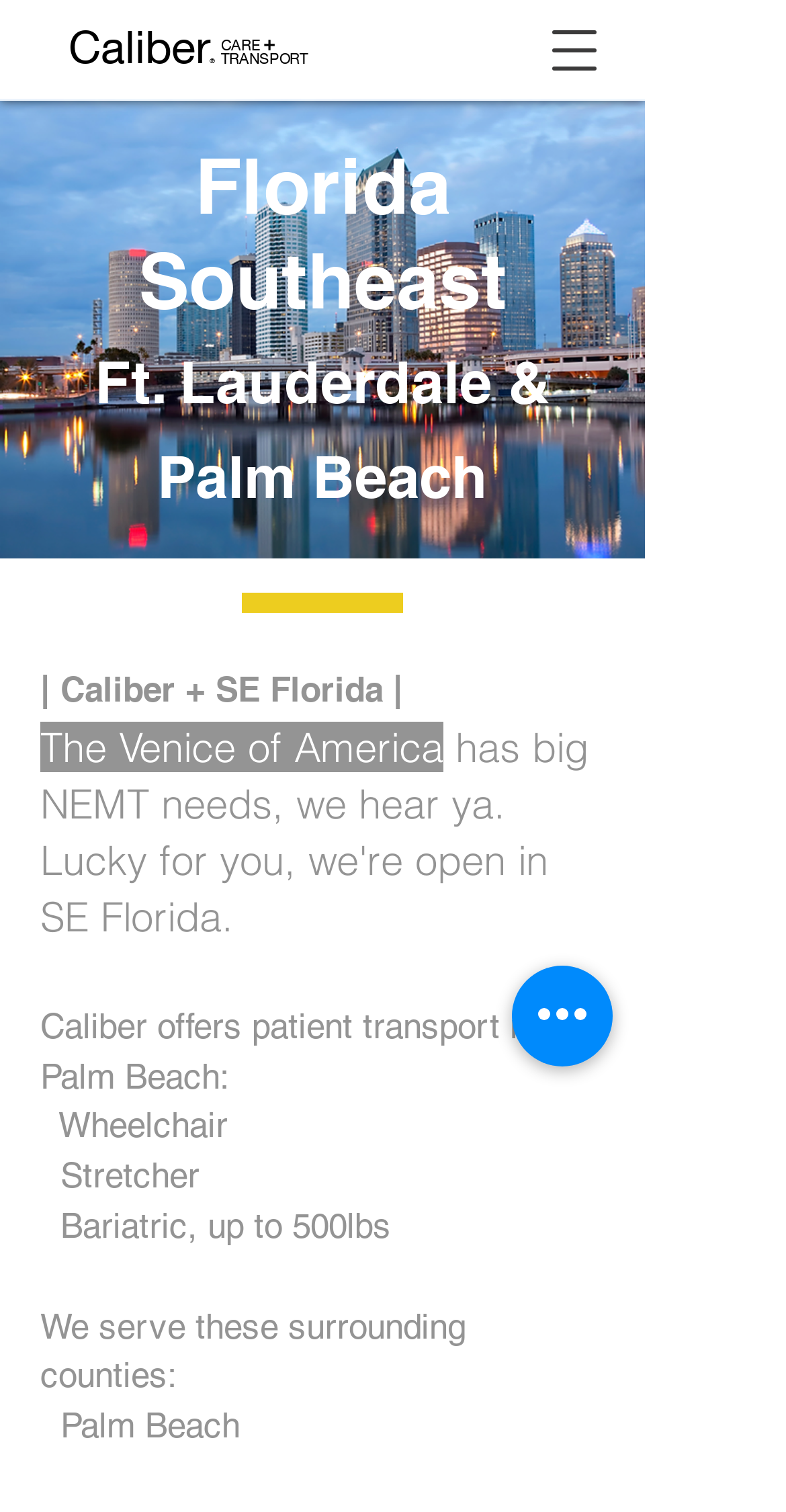Using the description "parent_node: CaliberCARETRANSPORT aria-label="Open navigation menu"", locate and provide the bounding box of the UI element.

[0.667, 0.0, 0.795, 0.067]